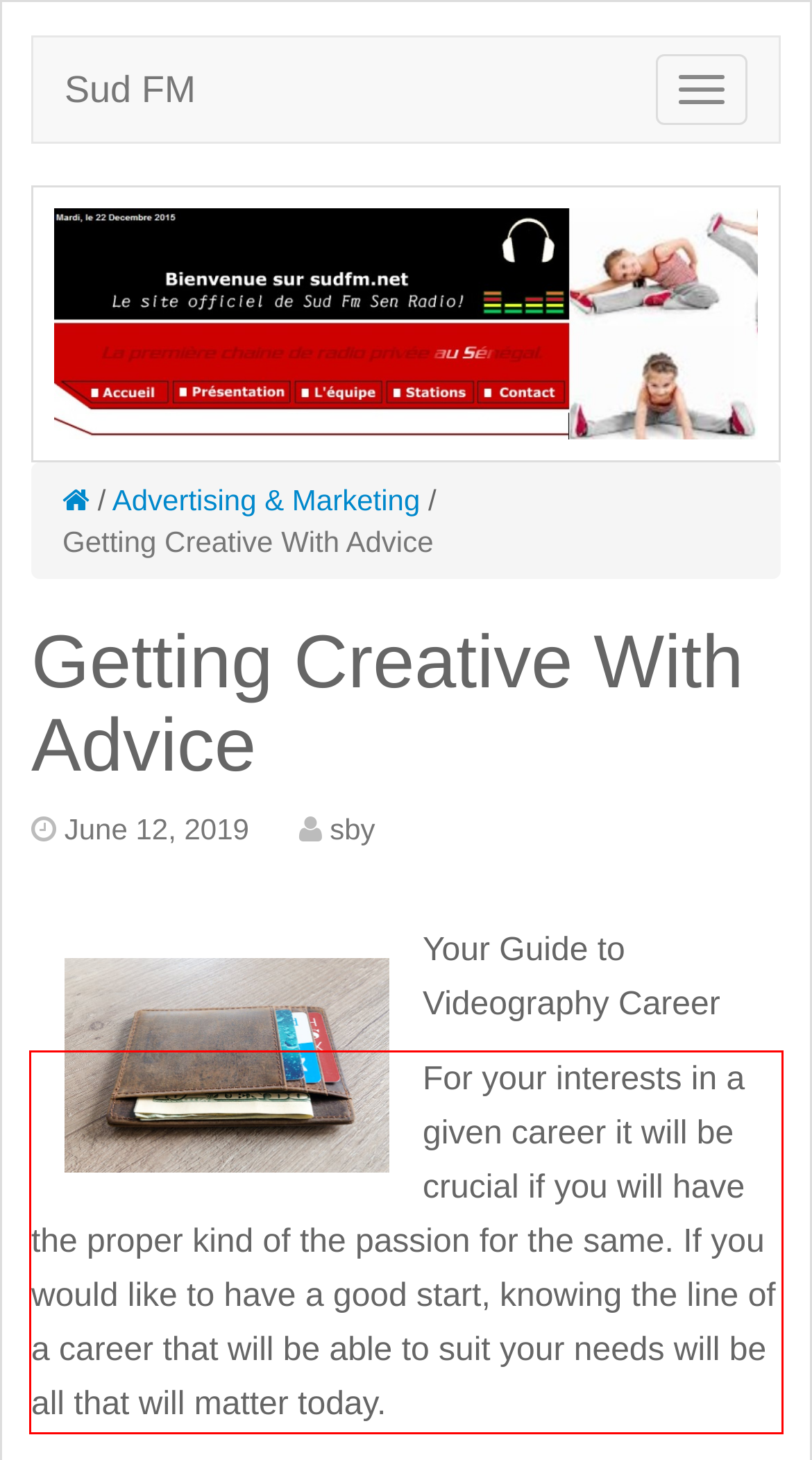Analyze the red bounding box in the provided webpage screenshot and generate the text content contained within.

For your interests in a given career it will be crucial if you will have the proper kind of the passion for the same. If you would like to have a good start, knowing the line of a career that will be able to suit your needs will be all that will matter today.